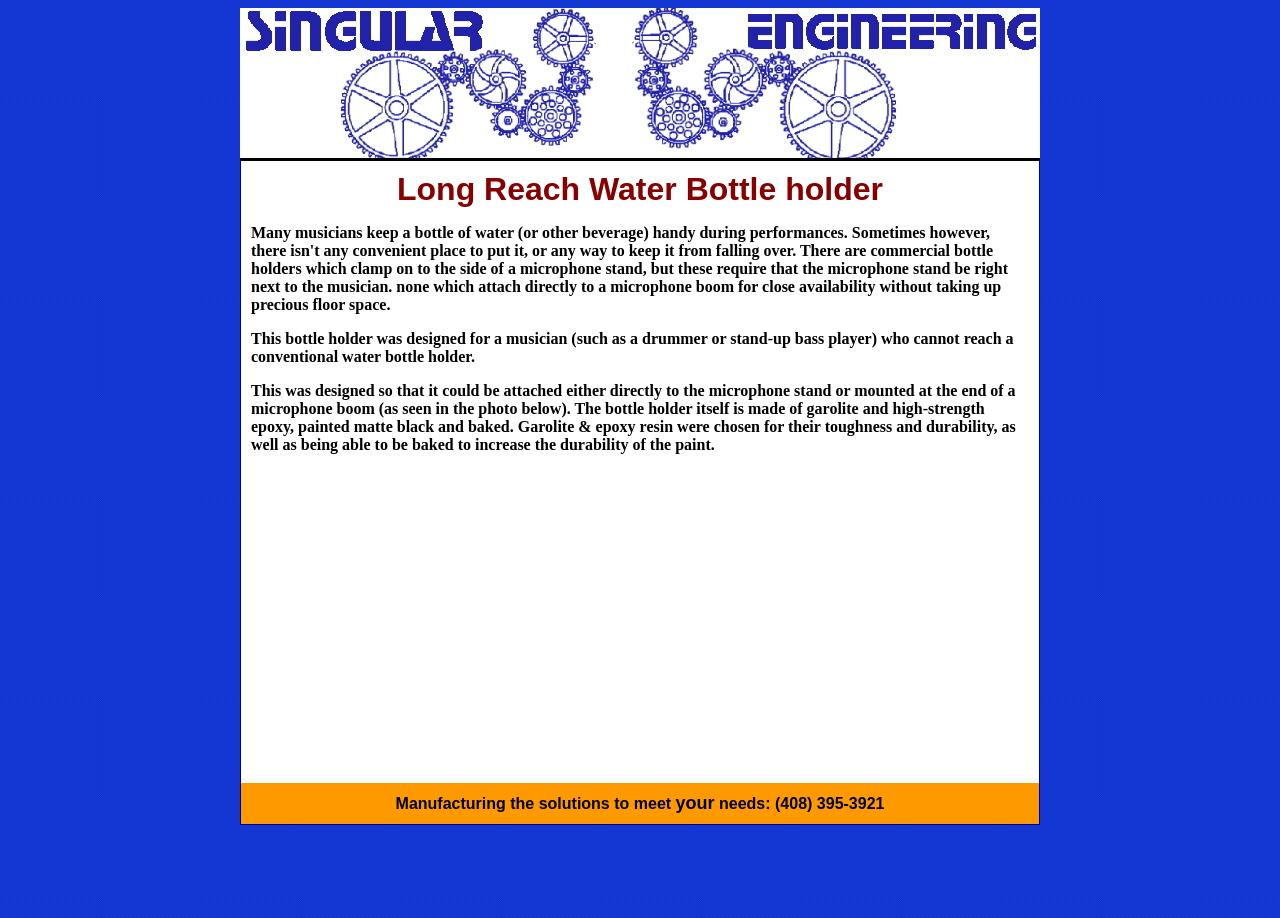Use the details in the image to answer the question thoroughly: 
What is the phone number for manufacturing inquiries?

The phone number (408) 395-3921 is provided for individuals or organizations interested in manufacturing the Long Reach Water Bottle Holder or seeking custom solutions to meet their specific needs.